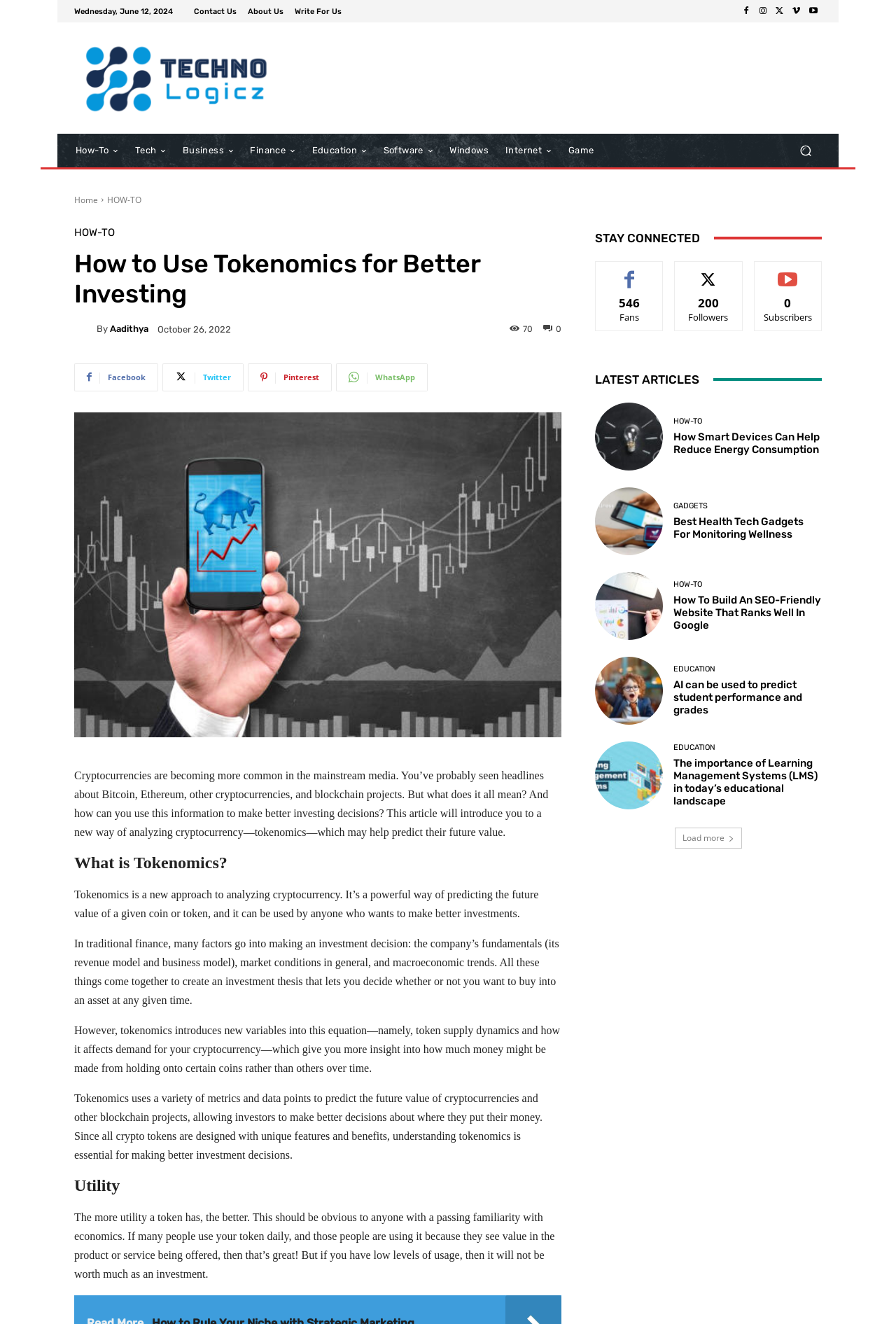Can you give a detailed response to the following question using the information from the image? What is the topic of the article?

I determined the topic of the article by reading the heading 'How to Use Tokenomics for Better Investing' and the subsequent paragraphs that discuss the concept of tokenomics.